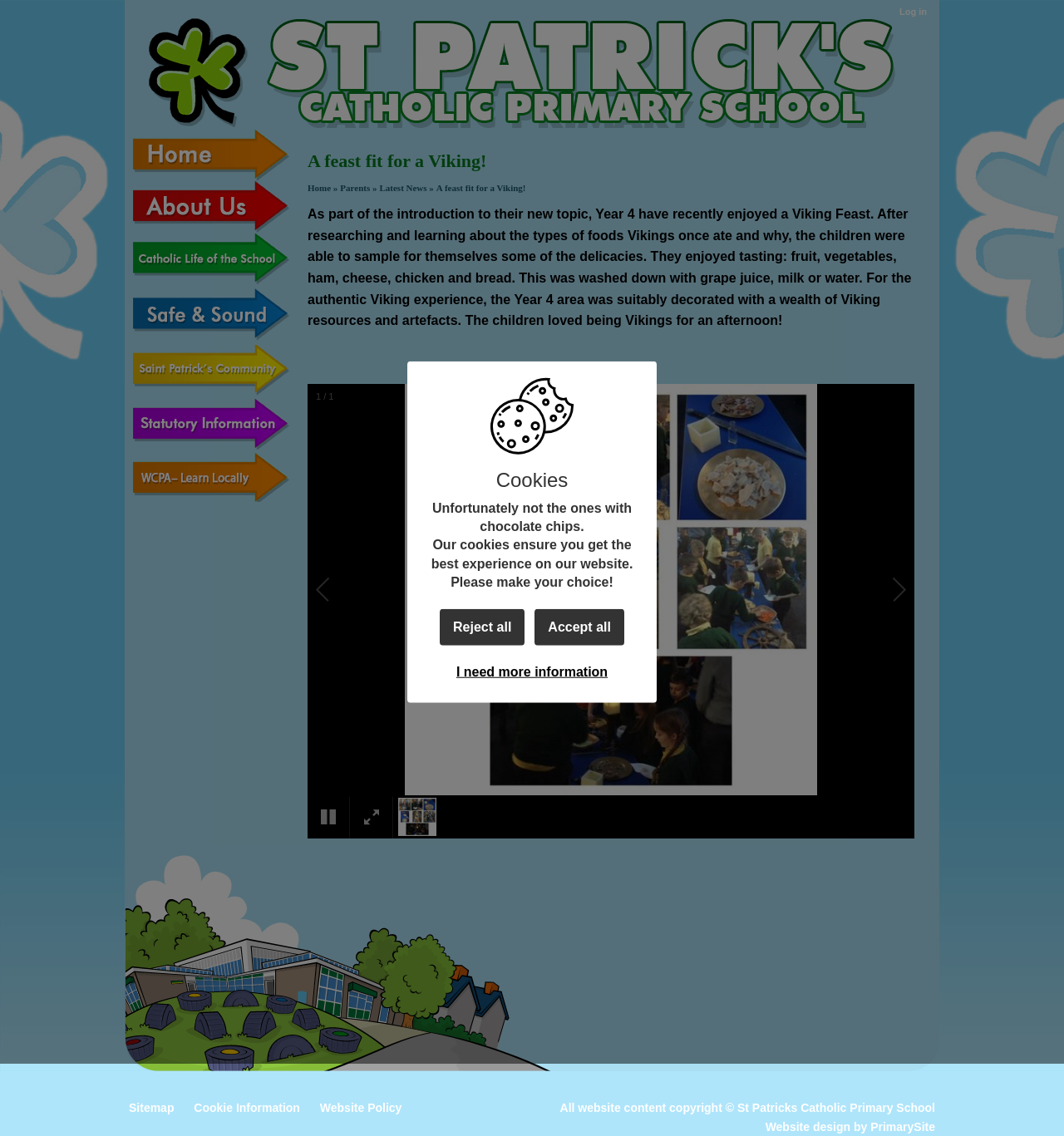Identify the bounding box coordinates of the clickable region required to complete the instruction: "Click on the 'Log in' link". The coordinates should be given as four float numbers within the range of 0 and 1, i.e., [left, top, right, bottom].

[0.841, 0.001, 0.875, 0.02]